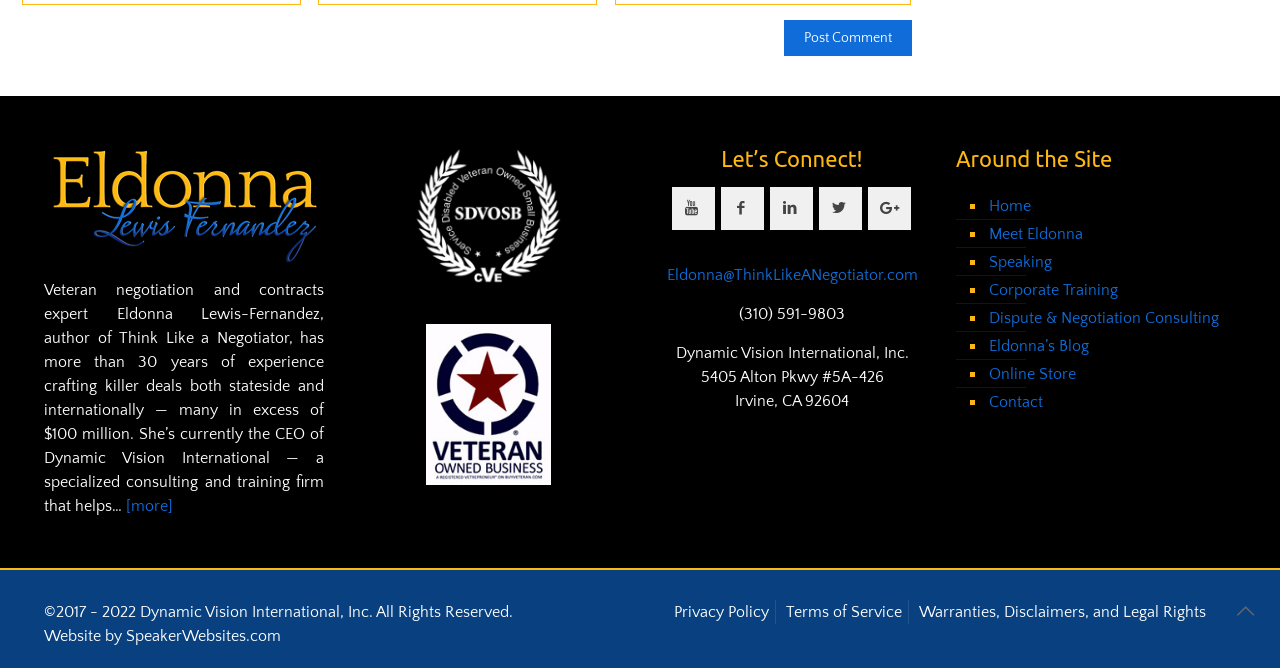Can you give a detailed response to the following question using the information from the image? What is the name of Eldonna's book?

The webpage mentions that Eldonna Lewis-Fernandez is the author of 'Think Like a Negotiator', which suggests that this is the title of her book.